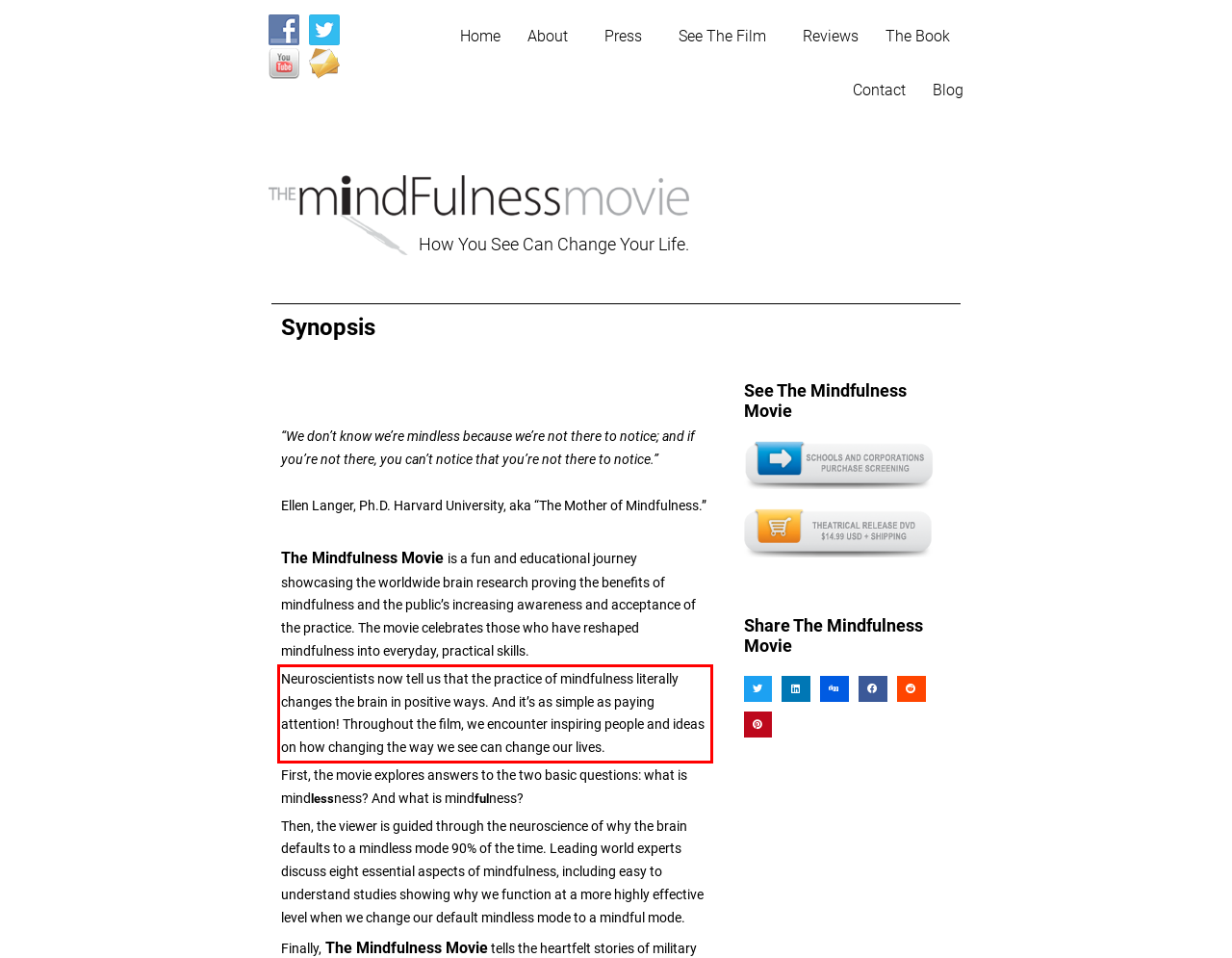Please extract the text content within the red bounding box on the webpage screenshot using OCR.

Neuroscientists now tell us that the practice of mindfulness literally changes the brain in positive ways. And it’s as simple as paying attention! Throughout the film, we encounter inspiring people and ideas on how changing the way we see can change our lives.